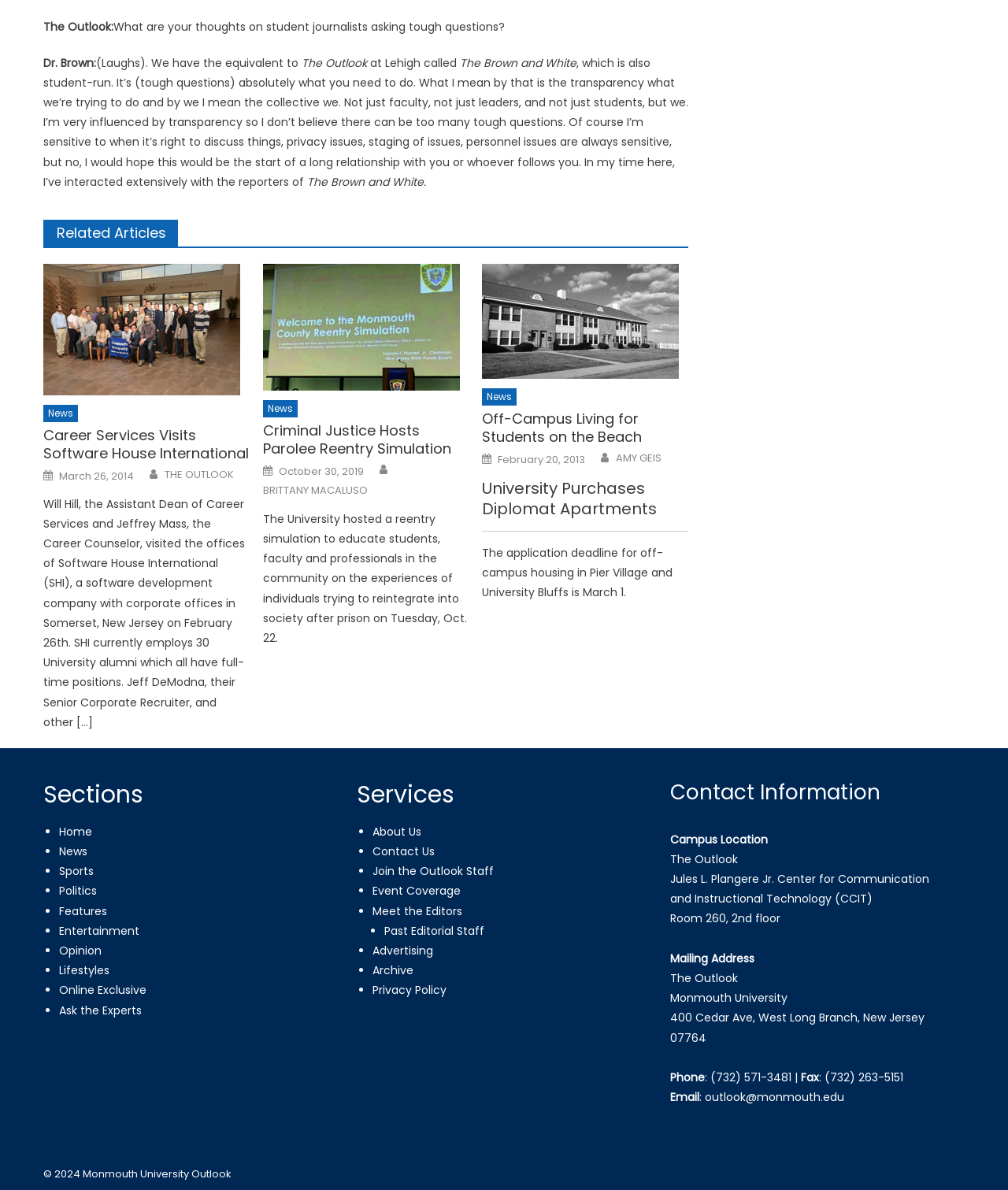Please reply to the following question with a single word or a short phrase:
What is the topic of the reentry simulation?

Parolee reentry